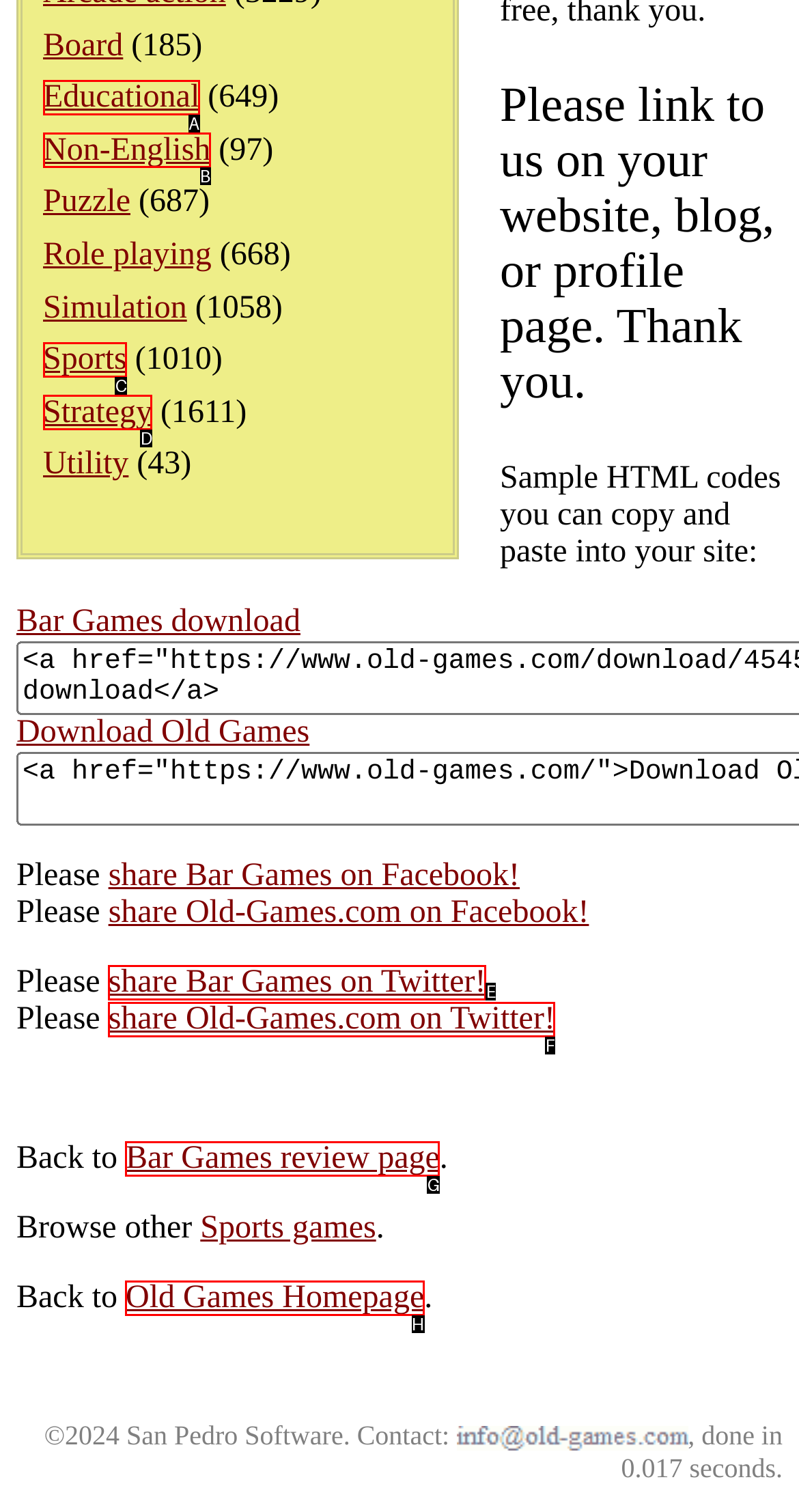Please select the letter of the HTML element that fits the description: share Bar Games on Twitter!. Answer with the option's letter directly.

E